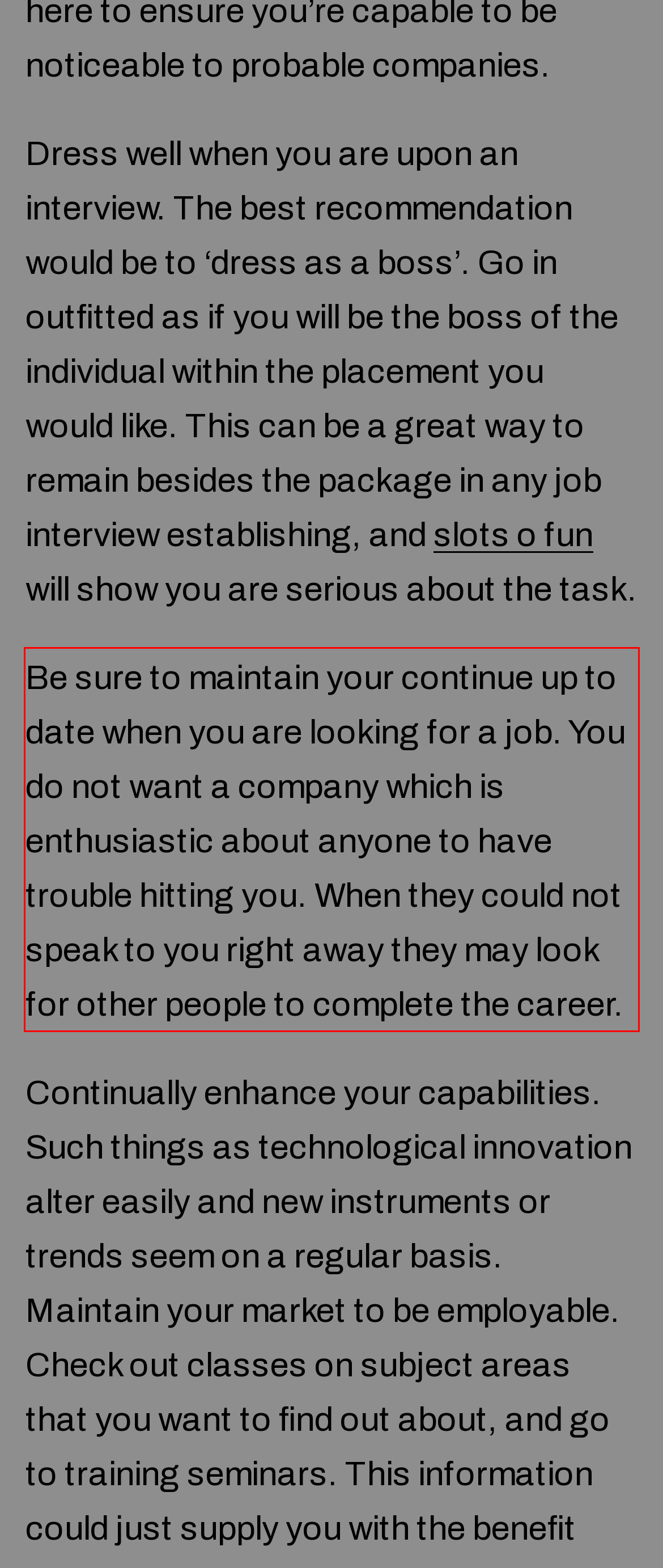Please examine the webpage screenshot containing a red bounding box and use OCR to recognize and output the text inside the red bounding box.

Be sure to maintain your continue up to date when you are looking for a job. You do not want a company which is enthusiastic about anyone to have trouble hitting you. When they could not speak to you right away they may look for other people to complete the career.